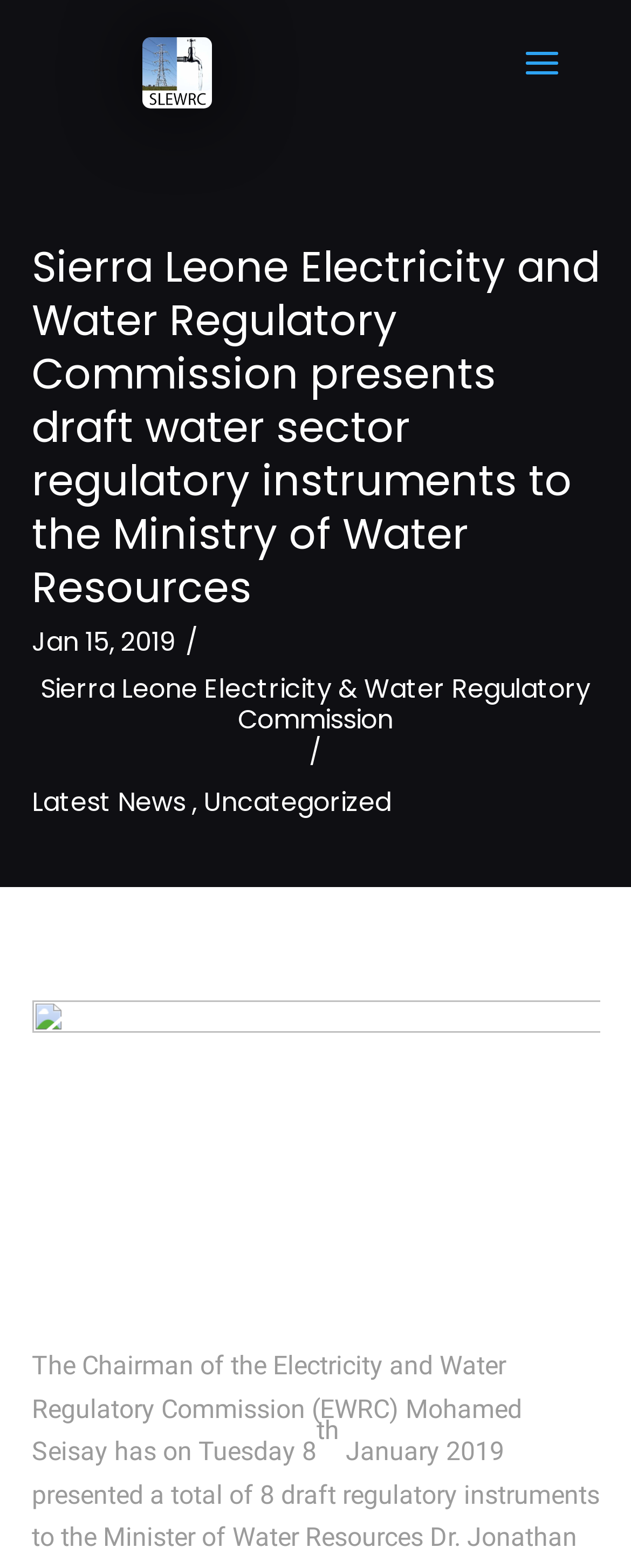What is the category of the news article? From the image, respond with a single word or brief phrase.

Uncategorized